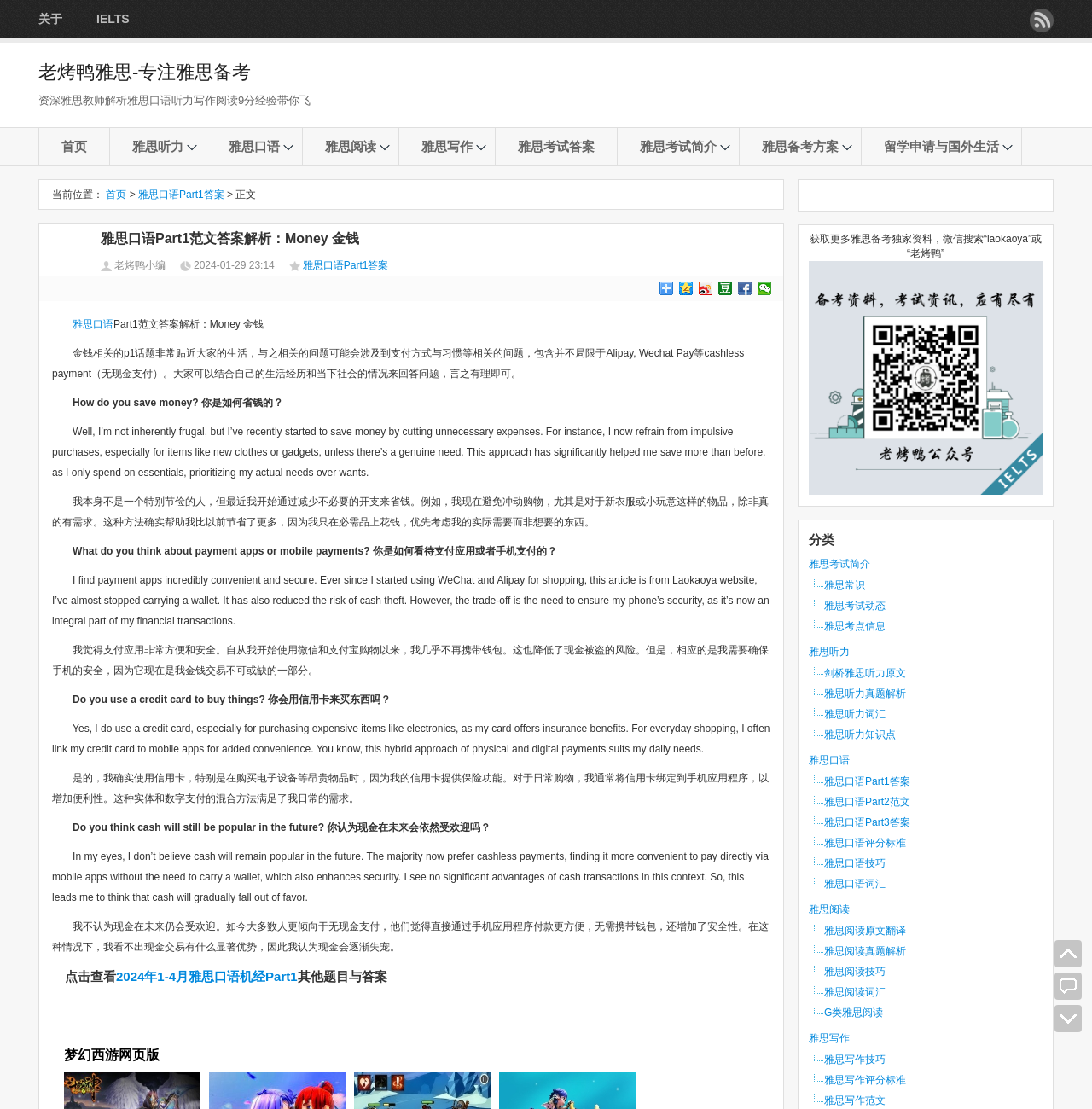Refer to the image and answer the question with as much detail as possible: What are the payment methods mentioned in the article?

The payment methods mentioned in the article are 'Alipay' and 'Wechat Pay' which are mentioned as examples of cashless payment methods in the context of the IELTS speaking test.